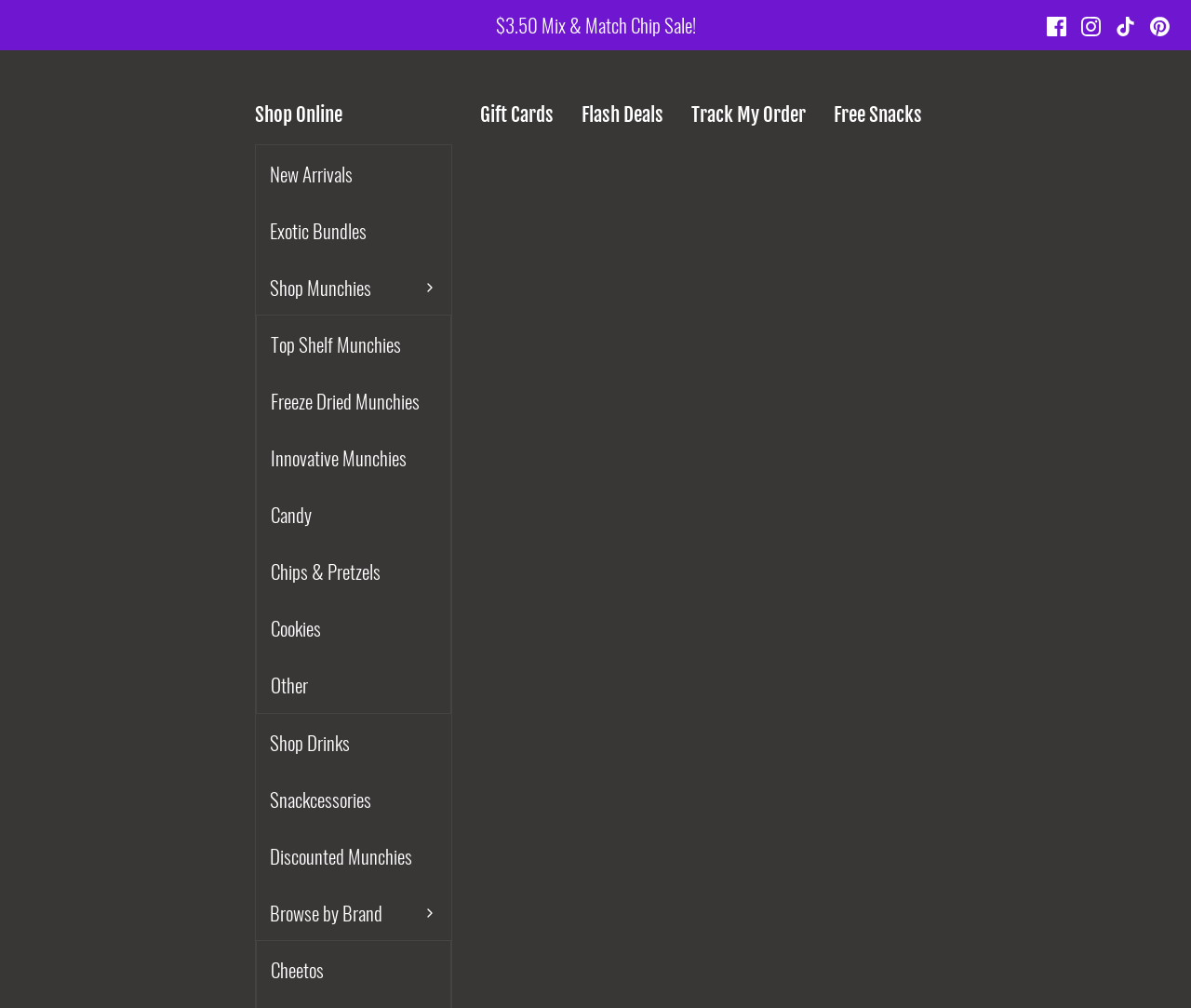Please identify the bounding box coordinates of the element's region that needs to be clicked to fulfill the following instruction: "Shop Online". The bounding box coordinates should consist of four float numbers between 0 and 1, i.e., [left, top, right, bottom].

[0.214, 0.085, 0.38, 0.143]